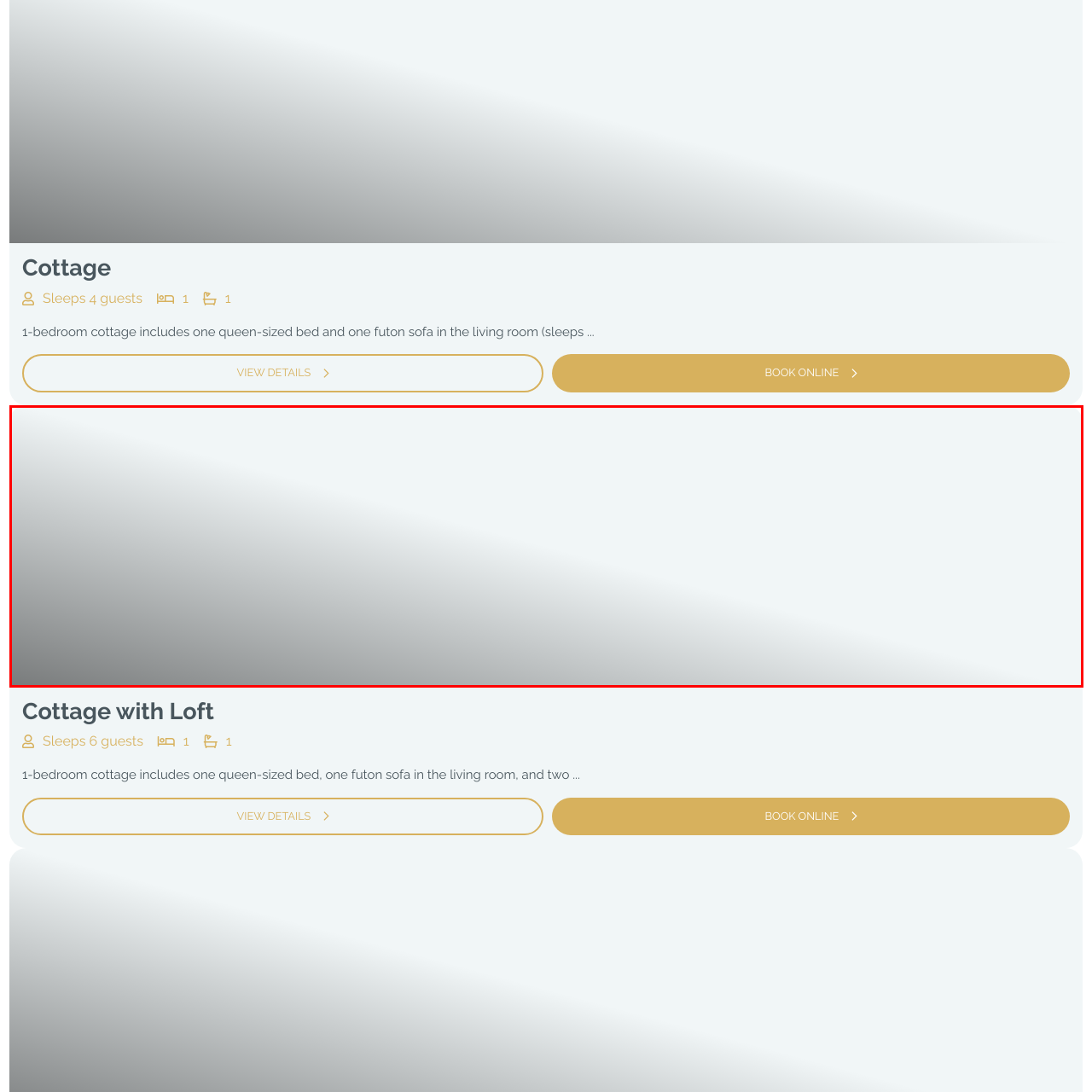Create a detailed narrative describing the image bounded by the red box.

The image showcases a charming "Cottage with Loft," designed to comfortably accommodate up to six guests. This cozy 1-bedroom cottage features a queen-sized bed and a futon sofa in the living room, providing a versatile sleeping arrangement. Its serene setting is perfect for relaxation and offers a unique loft space, enhancing the overall appeal of the stay. Guests can easily find additional details and make reservations through the convenient links provided on the webpage, ensuring a seamless booking experience for their getaway.